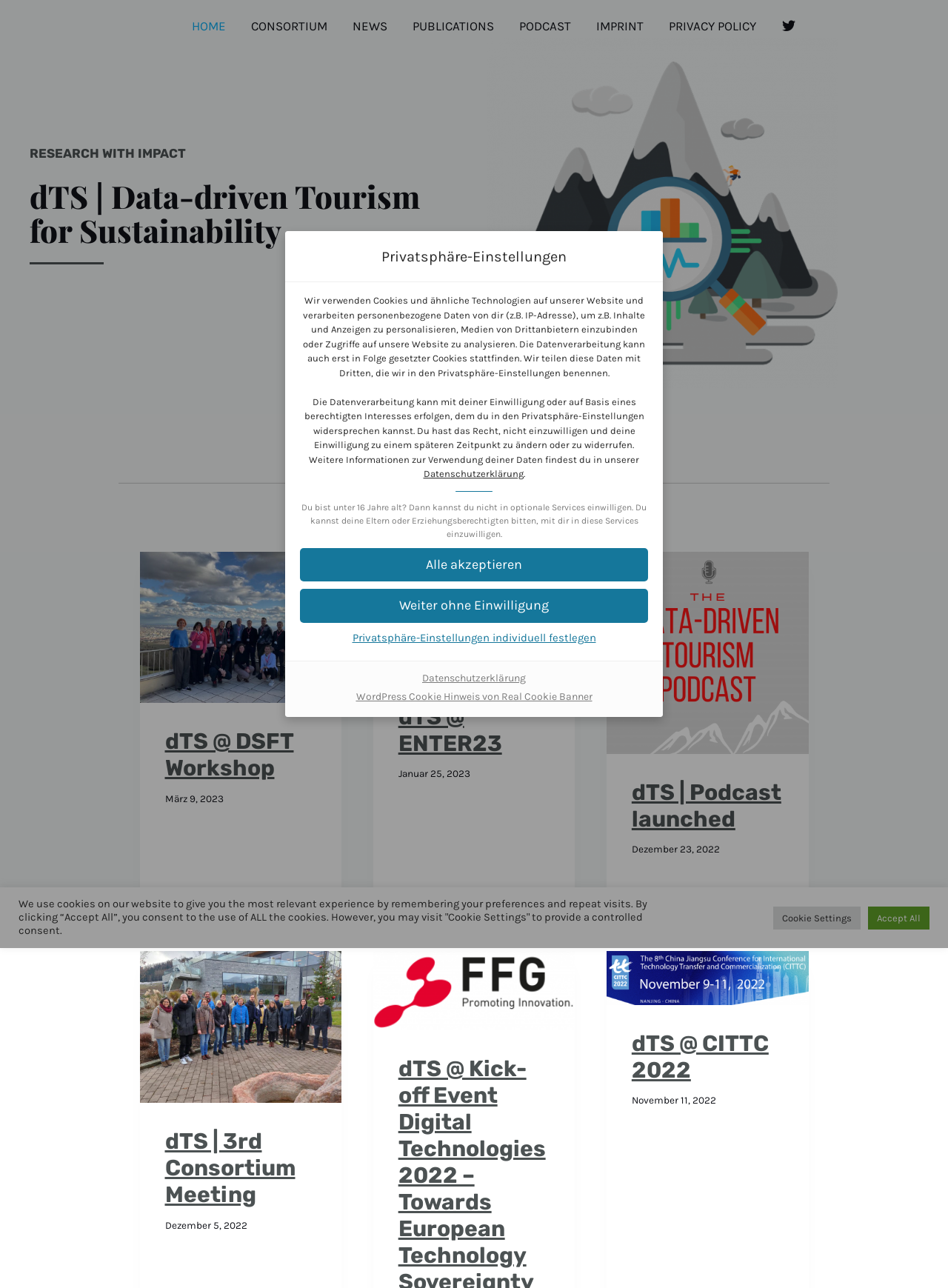Find the bounding box coordinates of the area that needs to be clicked in order to achieve the following instruction: "view WordPress cookie notice". The coordinates should be specified as four float numbers between 0 and 1, i.e., [left, top, right, bottom].

[0.371, 0.536, 0.629, 0.546]